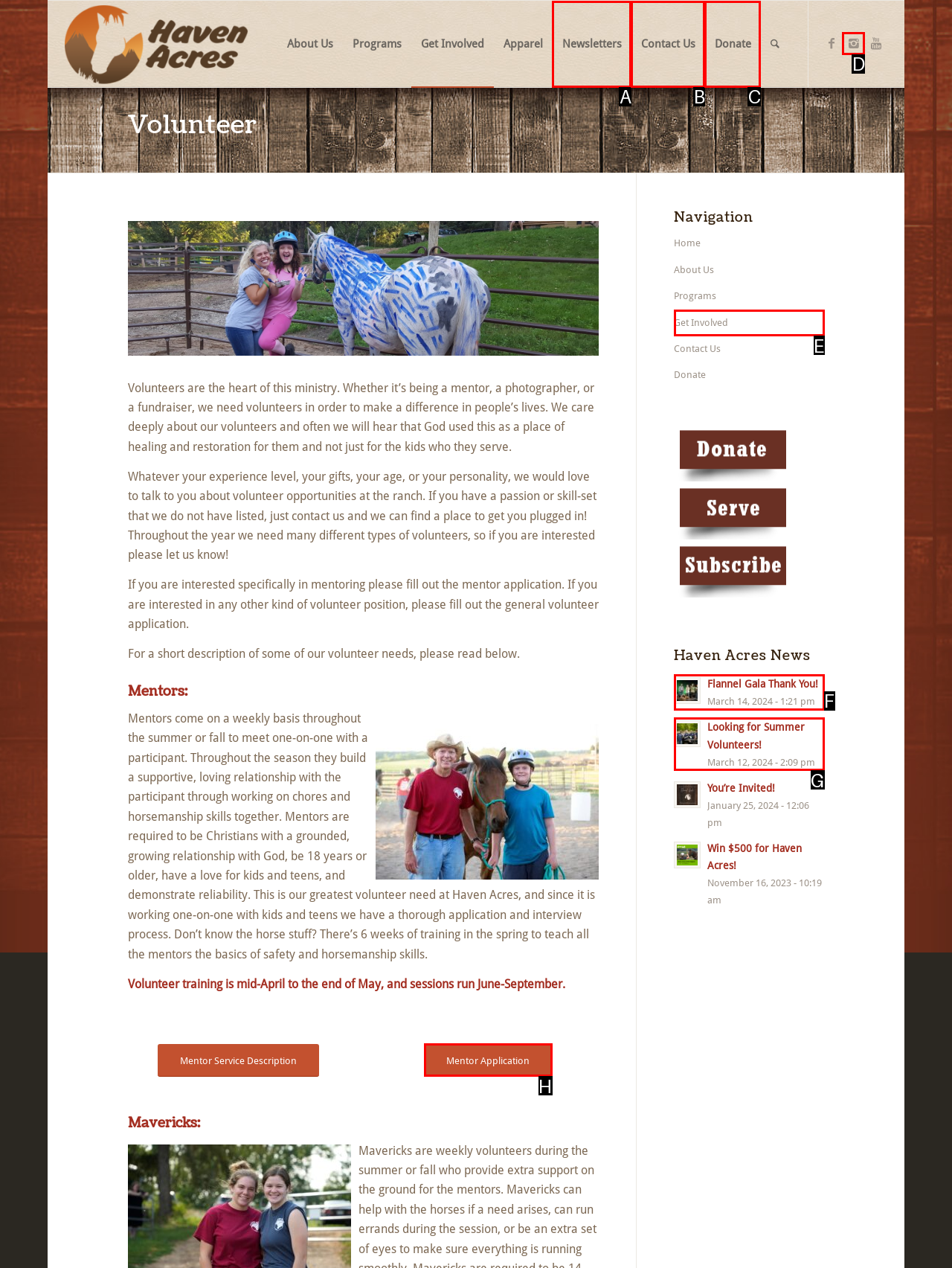Point out the HTML element I should click to achieve the following task: Fill out the 'Mentor Application' Provide the letter of the selected option from the choices.

H